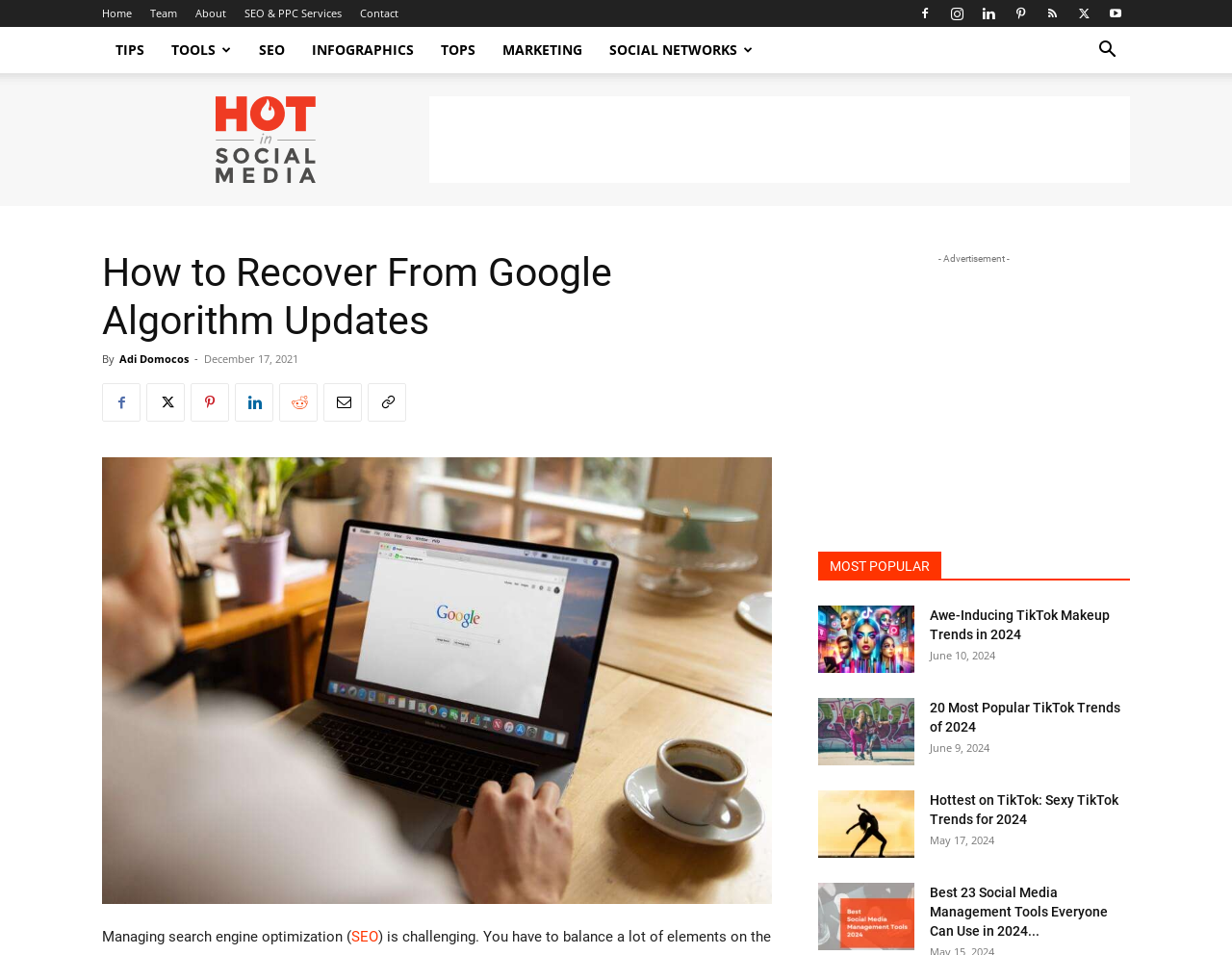Could you indicate the bounding box coordinates of the region to click in order to complete this instruction: "Click on the 'Home' link".

[0.083, 0.006, 0.107, 0.021]